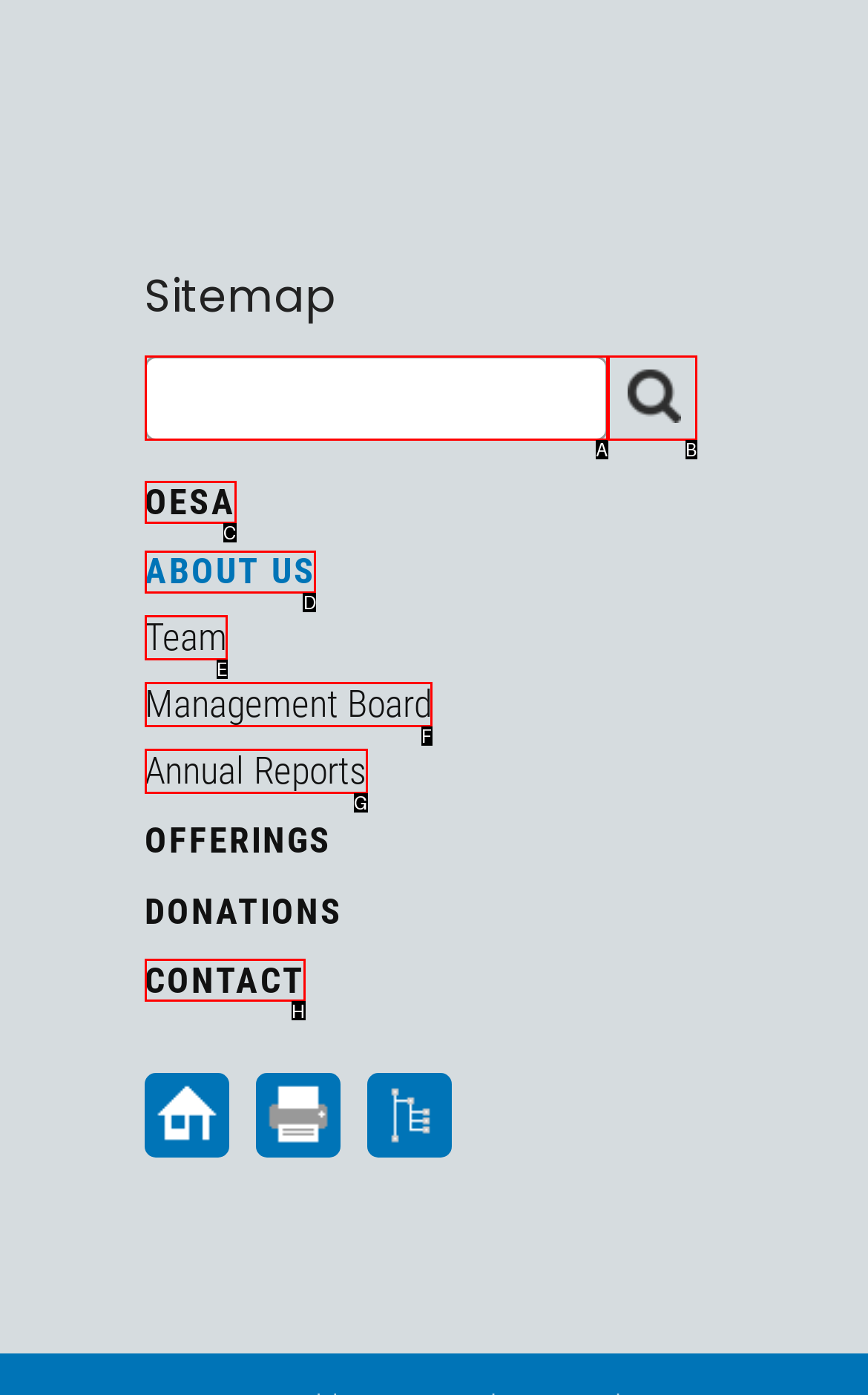Select the letter of the UI element you need to click to complete this task: go to ABOUT US.

D